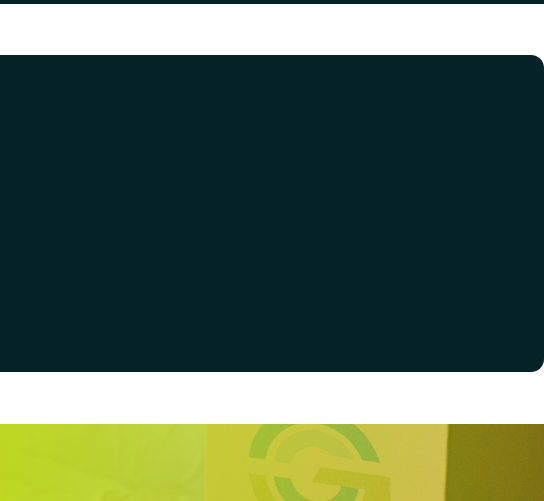Explain in detail what you see in the image.

The image showcases a vibrant and modern representation of a truck, symbolizing the efficiency and reliability of packing and removal services. The truck is prominently displayed in shades that suggest a professional and trustworthy service, seamlessly integrating with the website's overall aesthetic. This visual is strategically placed beneath headings that emphasize the company's commitment to quality service in Darwin and Northern Territory. It captures the essence of the business's end-to-end offerings, highlighting their dedication to making moving processes smoother and more dependable for customers seeking trusted removal specialists.